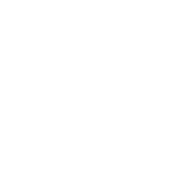Generate a detailed caption that encompasses all aspects of the image.

This image features a sleek and modern DMT vape pen, specifically the "DMT Pen .5ml DMT Vape Kit 400mg" by Vice City Labs. It is designed for ease of use, with a compact and stylish look that appeals to both new users and seasoned enthusiasts. The pen is accompanied by a cartridge that holds a potent 400mg of DMT, highlighting its premium quality. Priced at $145.00, this product is positioned in the market as a high-end option for those seeking a sophisticated vaping experience. The image reflects a contemporary aesthetic, perfect for promoting the product's allure and functionality on the website.